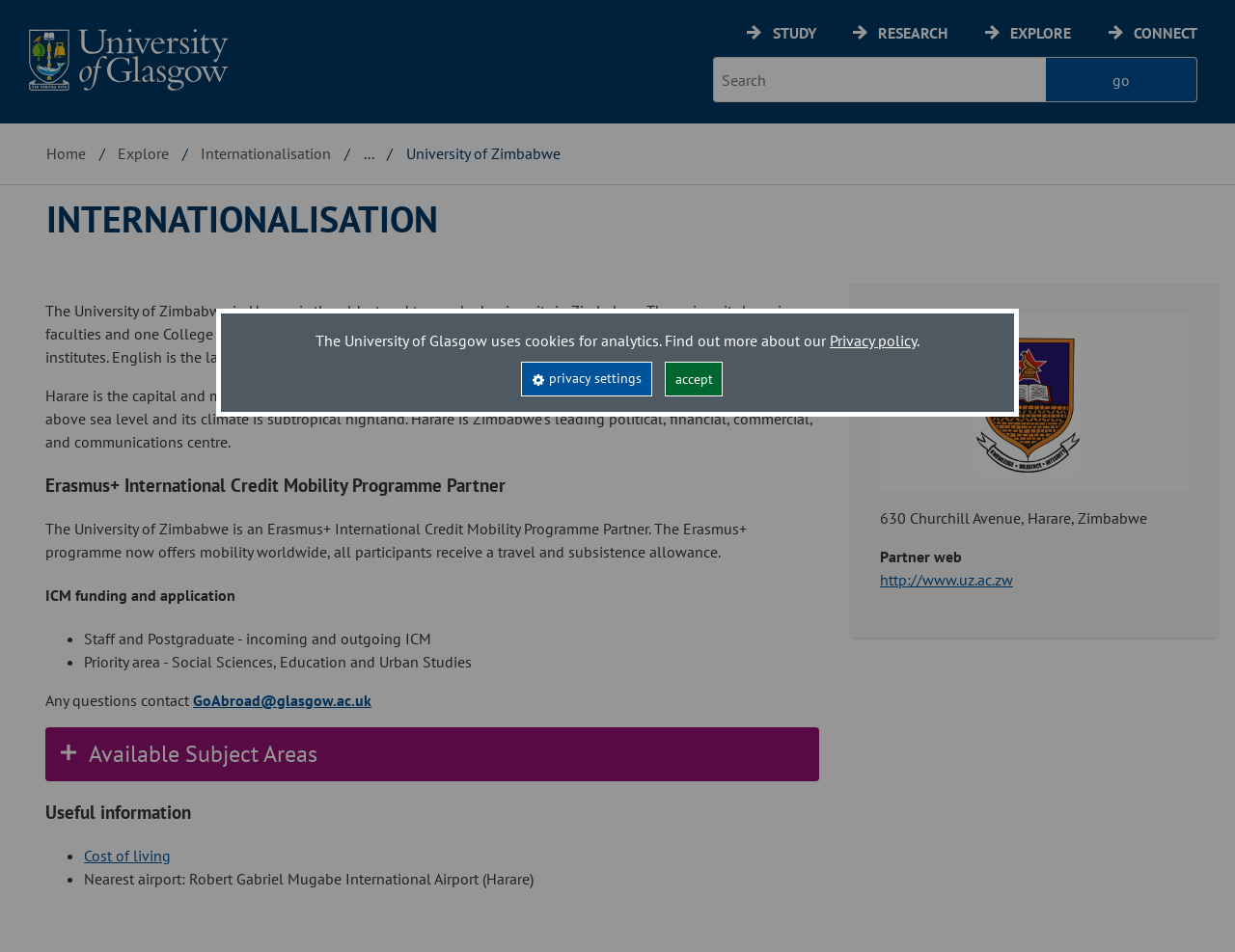Predict the bounding box of the UI element based on this description: "privacy settings".

[0.422, 0.38, 0.528, 0.417]